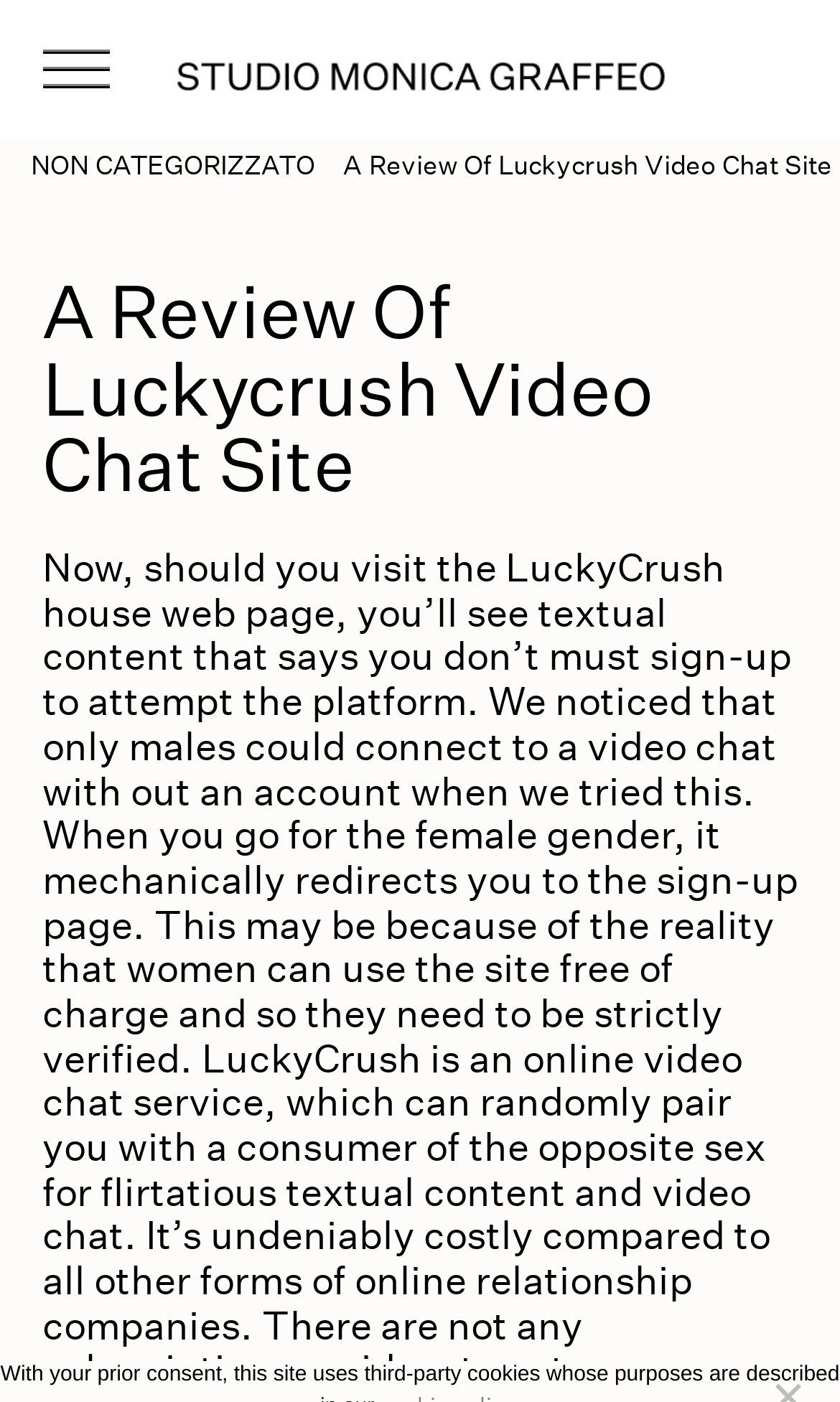What is the position of the mobile logo?
Provide a concise answer using a single word or phrase based on the image.

top-left